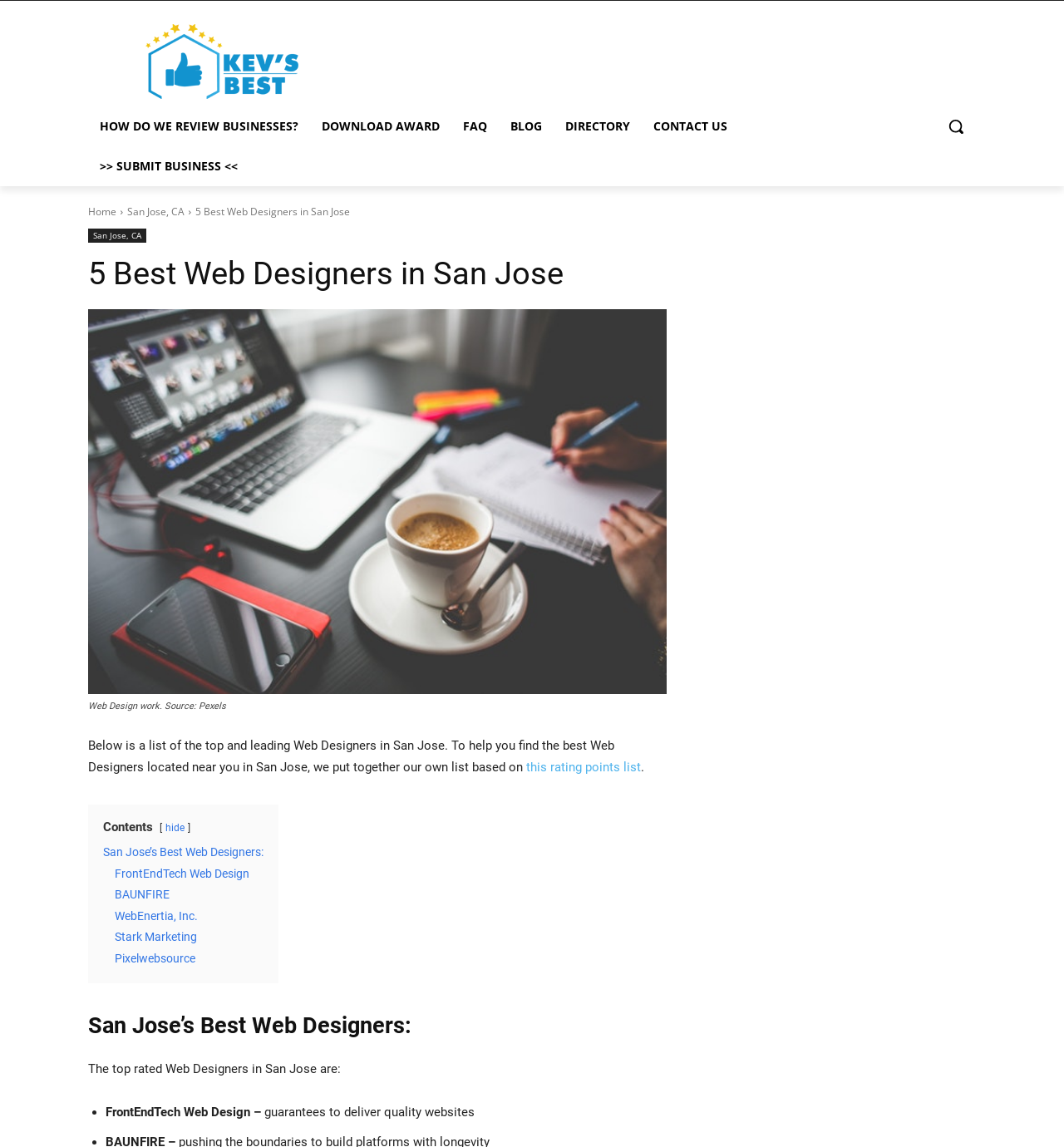Please determine the bounding box coordinates of the area that needs to be clicked to complete this task: 'Click the 89 coal mines to be closed in Henan are all involved in Pingmei Zhengmei Group link'. The coordinates must be four float numbers between 0 and 1, formatted as [left, top, right, bottom].

None